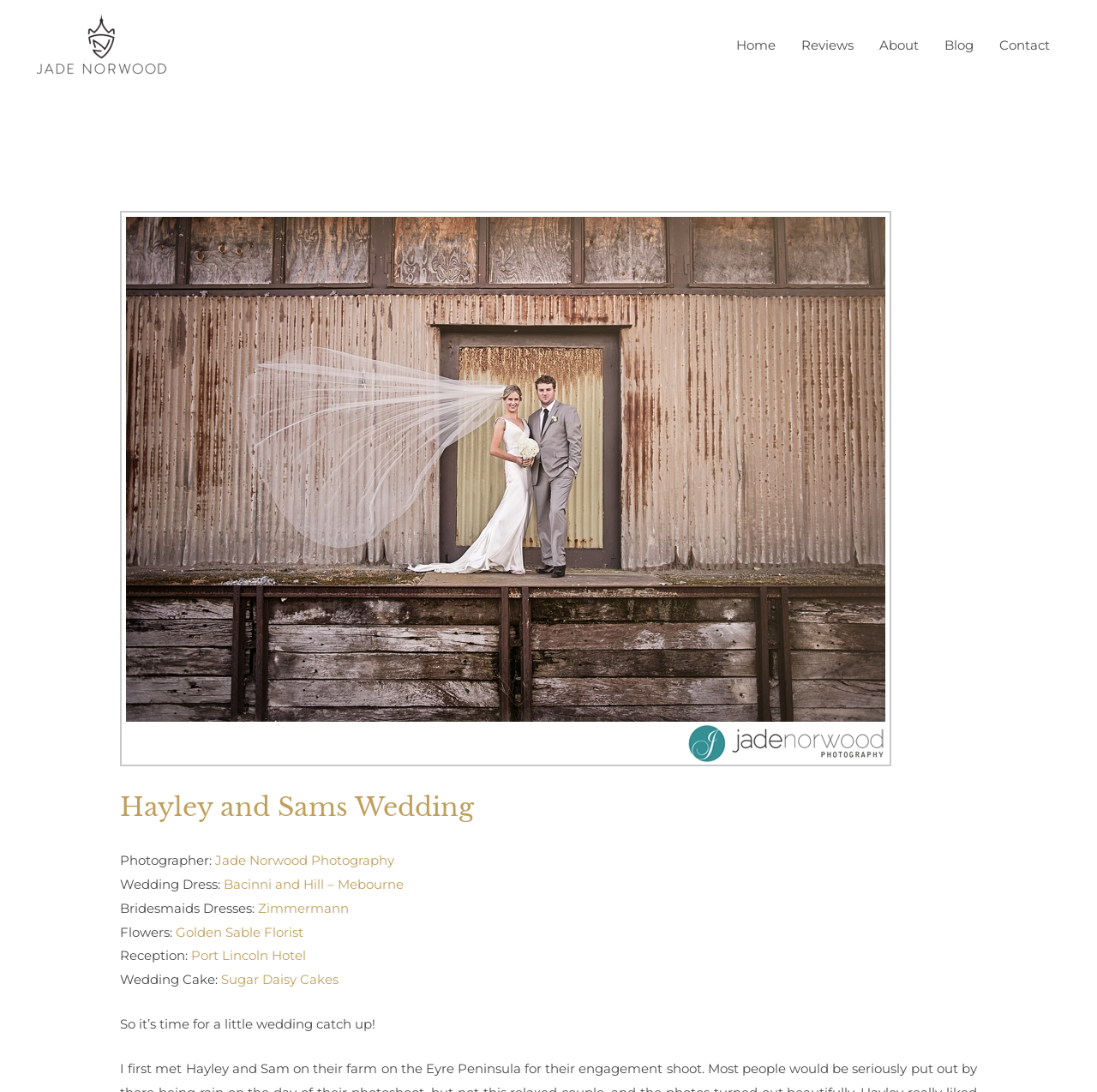Find the bounding box coordinates of the area that needs to be clicked in order to achieve the following instruction: "Contact the photographer". The coordinates should be specified as four float numbers between 0 and 1, i.e., [left, top, right, bottom].

[0.899, 0.014, 0.969, 0.069]